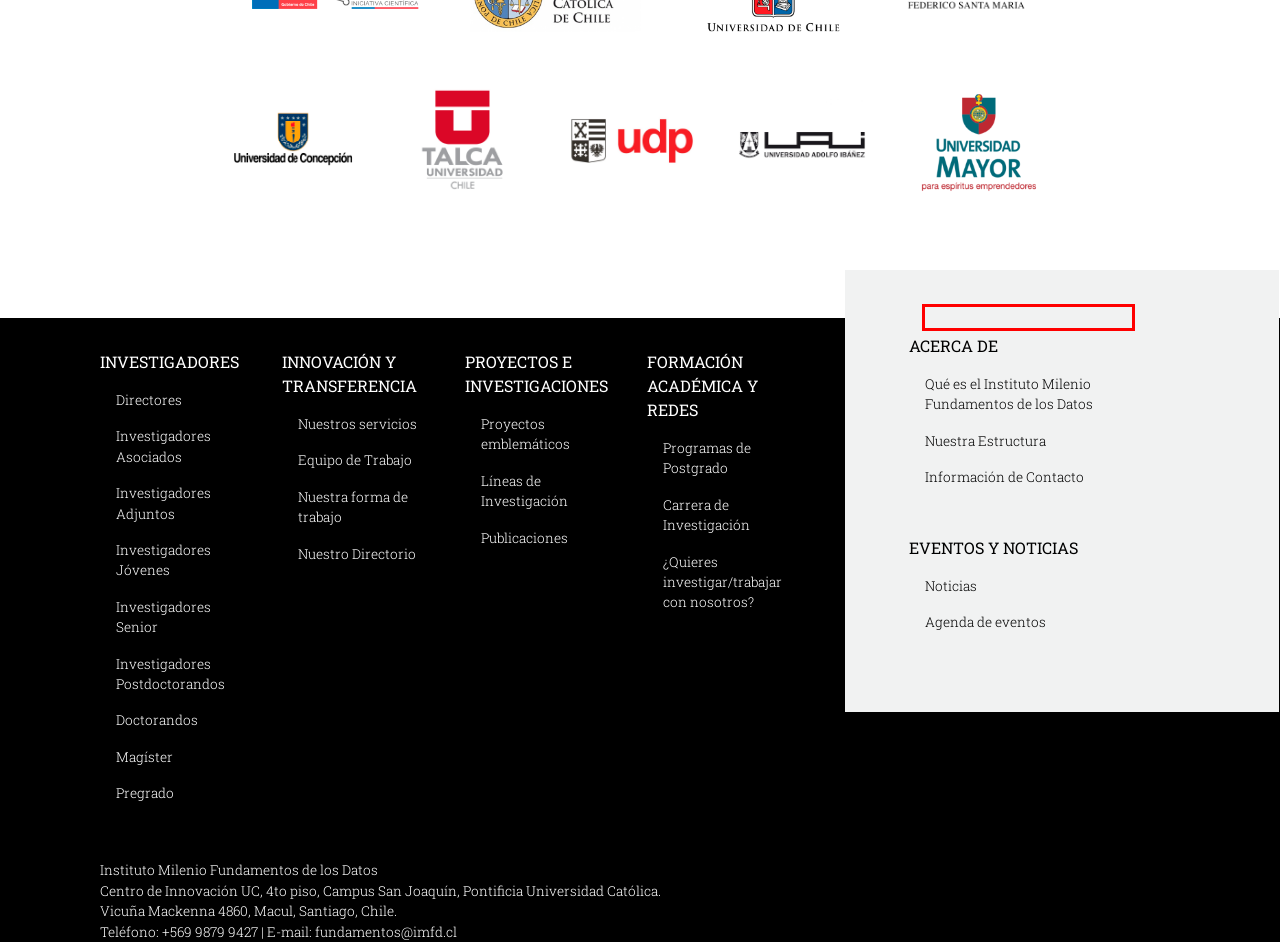Consider the screenshot of a webpage with a red bounding box around an element. Select the webpage description that best corresponds to the new page after clicking the element inside the red bounding box. Here are the candidates:
A. Investigadores – IMFD
B. Noticias – IMFD
C. INNOVACIÓN Y TRANSFERENCIA – IMFD
D. Formación Académica y Redes – IMFD
E. Información de Contacto – IMFD
F. Acerca de nuestro instituto – IMFD
G. Agenda – IMFD
H. Publicaciones – IMFD

E